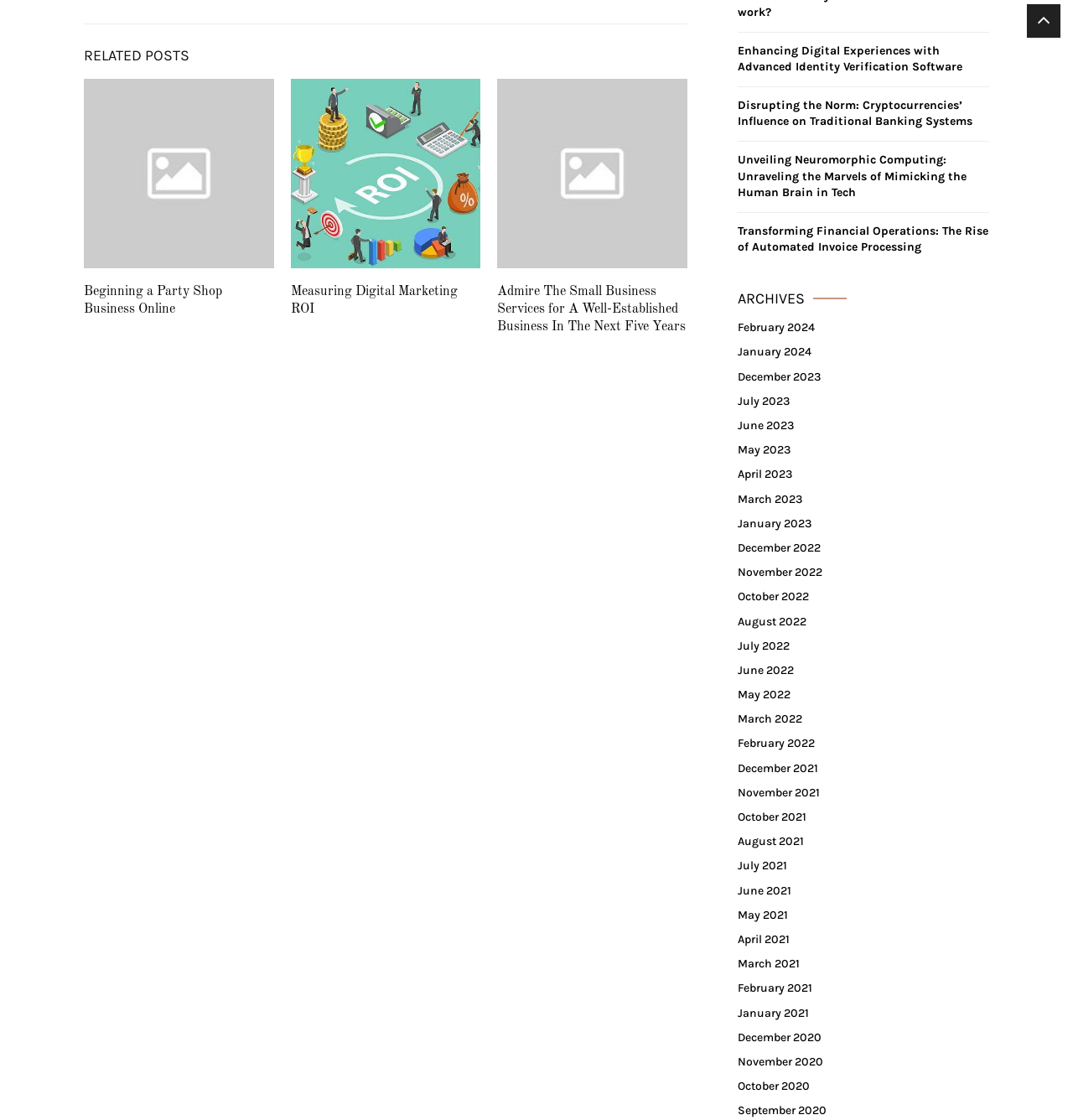Identify the bounding box coordinates for the UI element described as follows: "May 2022". Ensure the coordinates are four float numbers between 0 and 1, formatted as [left, top, right, bottom].

[0.688, 0.614, 0.737, 0.627]